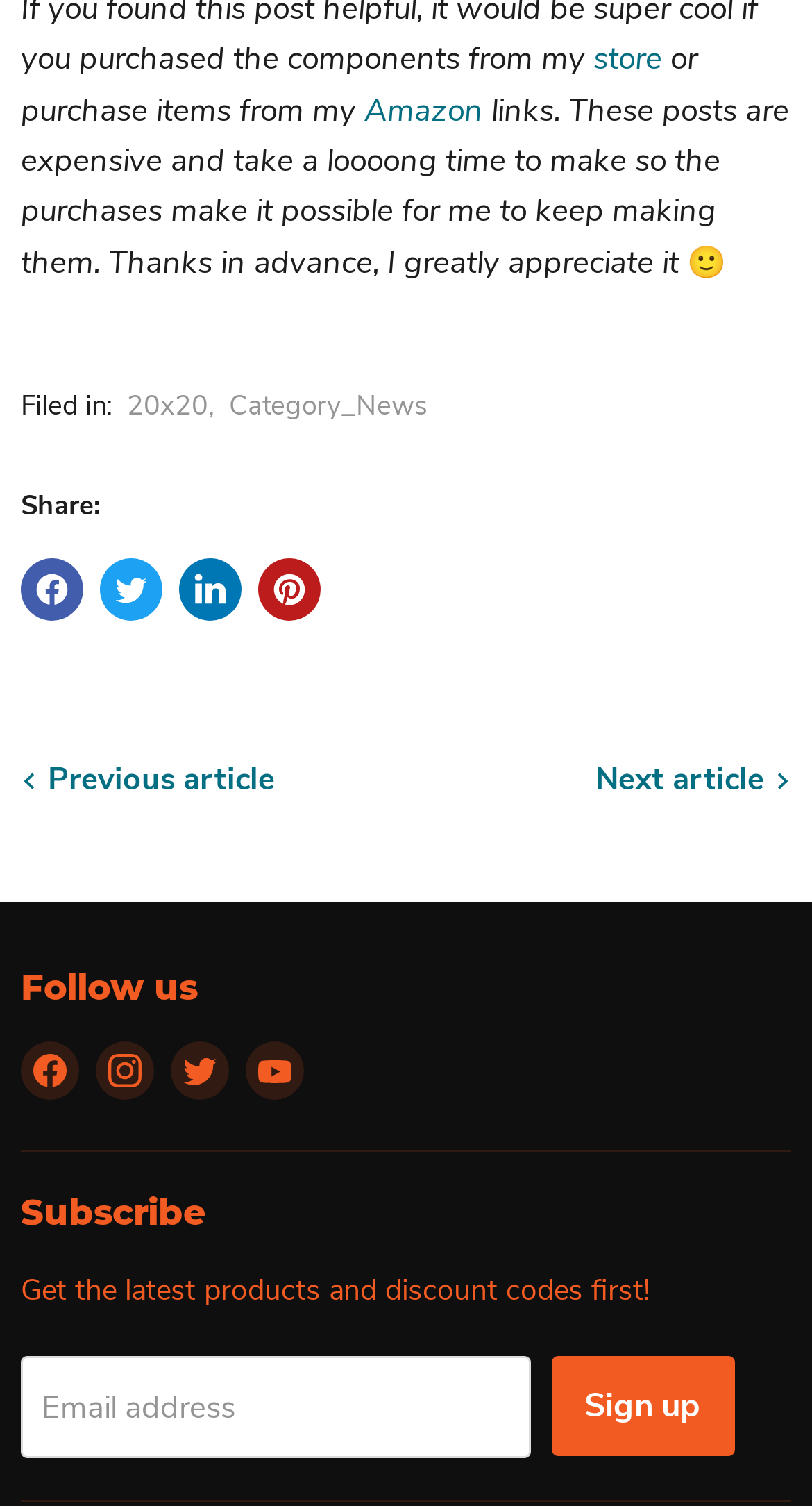Locate the bounding box for the described UI element: "store". Ensure the coordinates are four float numbers between 0 and 1, formatted as [left, top, right, bottom].

[0.731, 0.025, 0.815, 0.053]